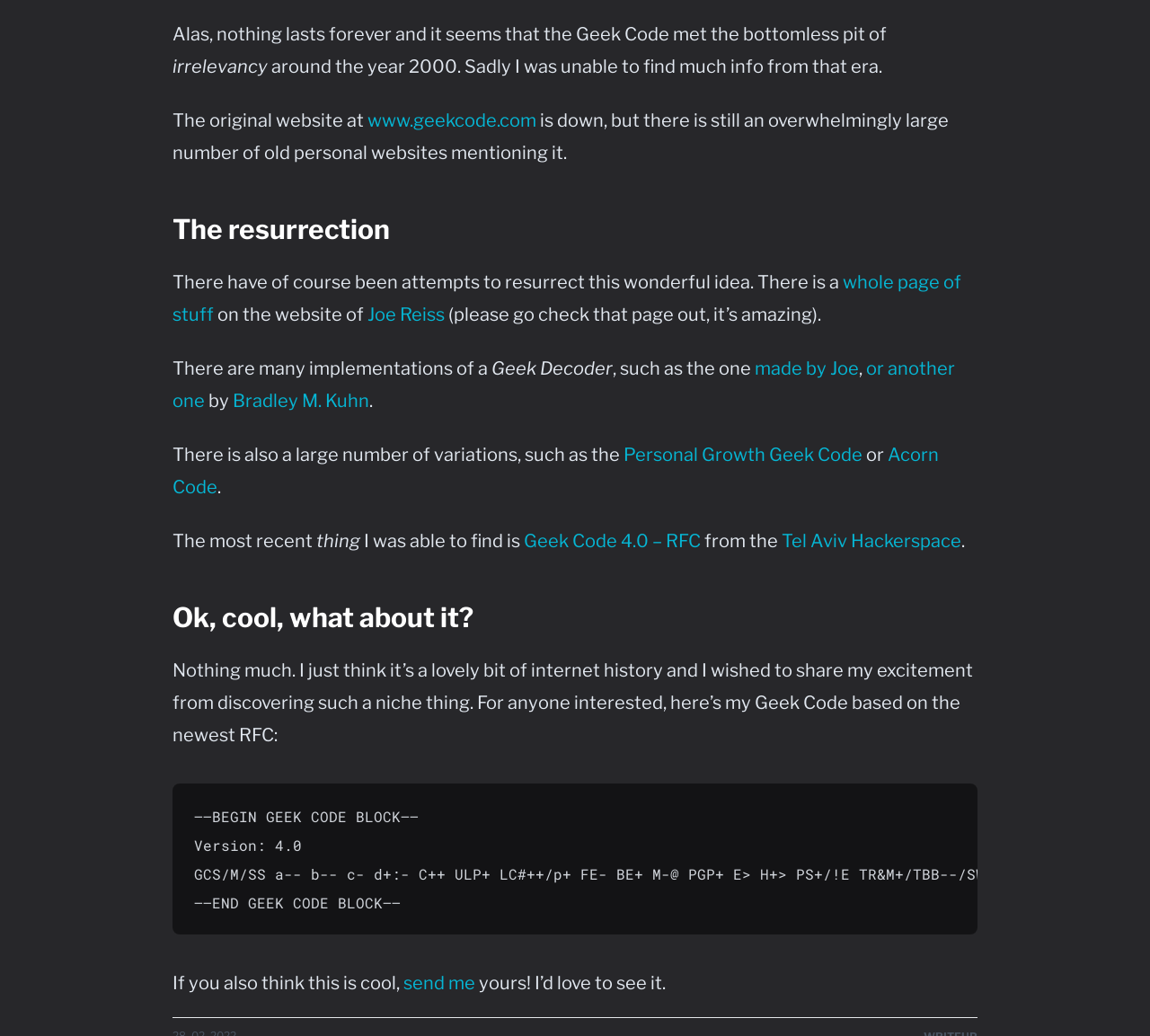Please find the bounding box coordinates for the clickable element needed to perform this instruction: "visit the original Geek Code website".

[0.32, 0.106, 0.466, 0.127]